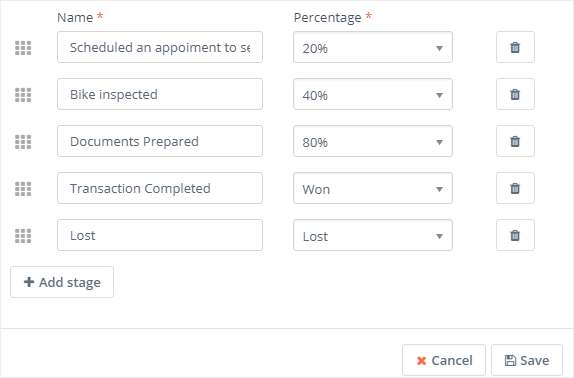What are the options for defining a stage's status?
Using the image provided, answer with just one word or phrase.

Won, lost, or different state